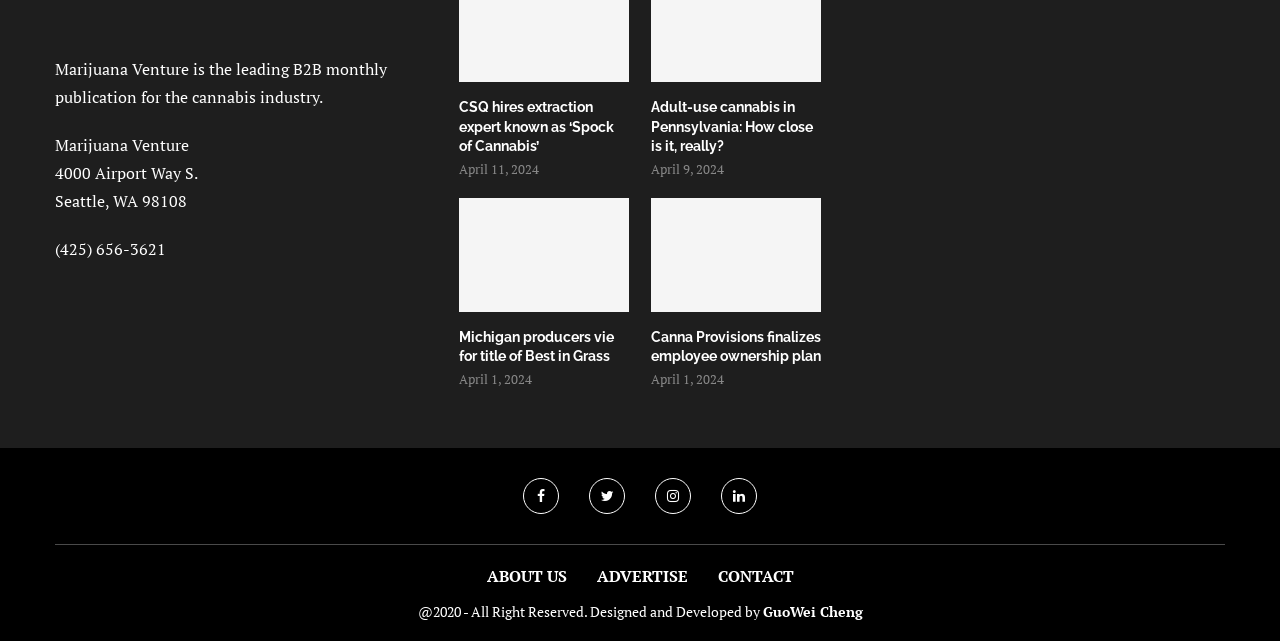Look at the image and write a detailed answer to the question: 
What is the title of the first news article?

The title of the first news article can be found in the middle section of the webpage, where it is written as 'CSQ hires extraction expert known as ‘Spock of Cannabis’' with a link to the full article.